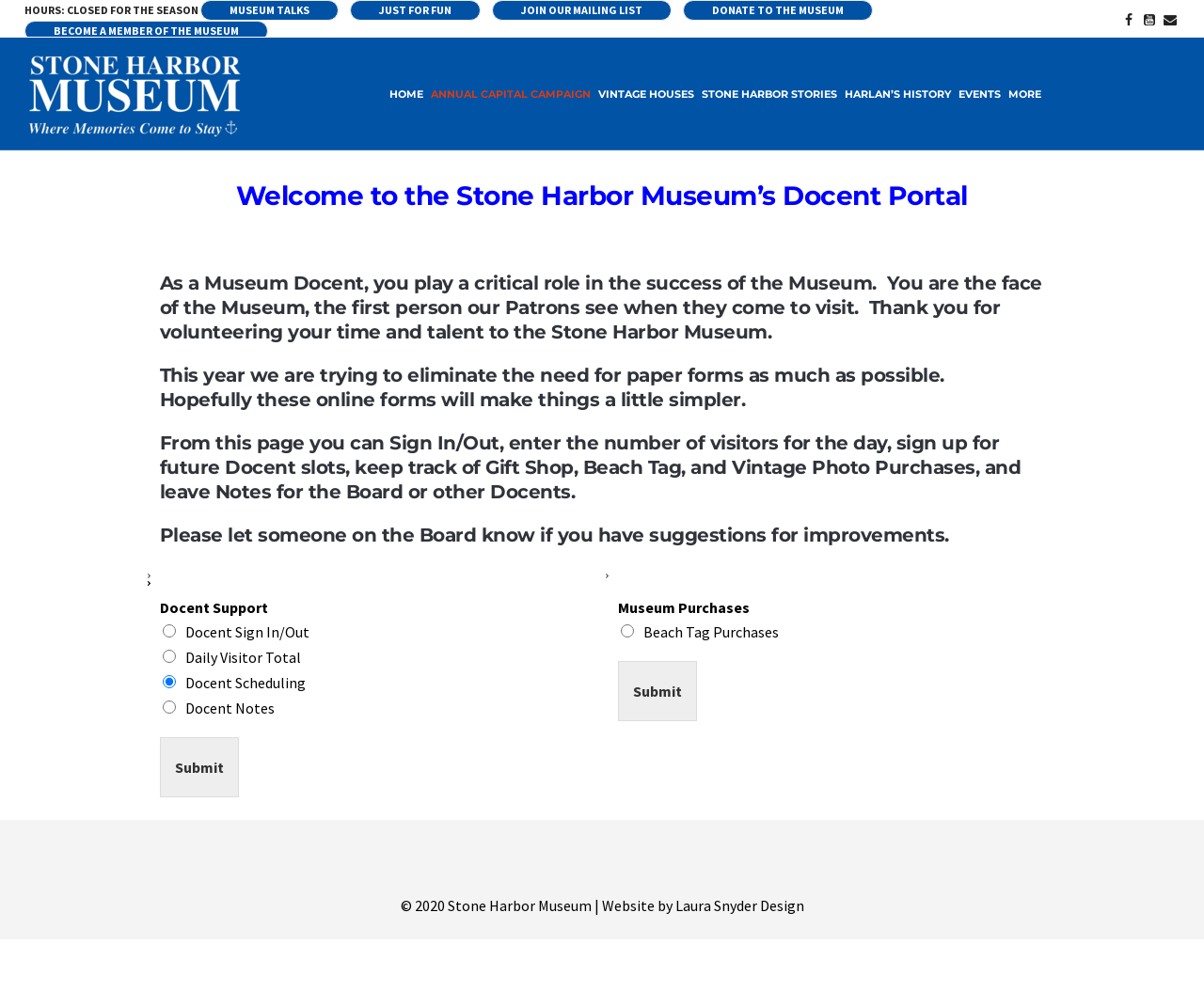Who designed the website?
Make sure to answer the question with a detailed and comprehensive explanation.

I found the answer by looking at the StaticText element at the bottom of the webpage, which says '© 2020 Stone Harbor Museum | Website by Laura Snyder Design'. This indicates that the website was designed by Laura Snyder Design.